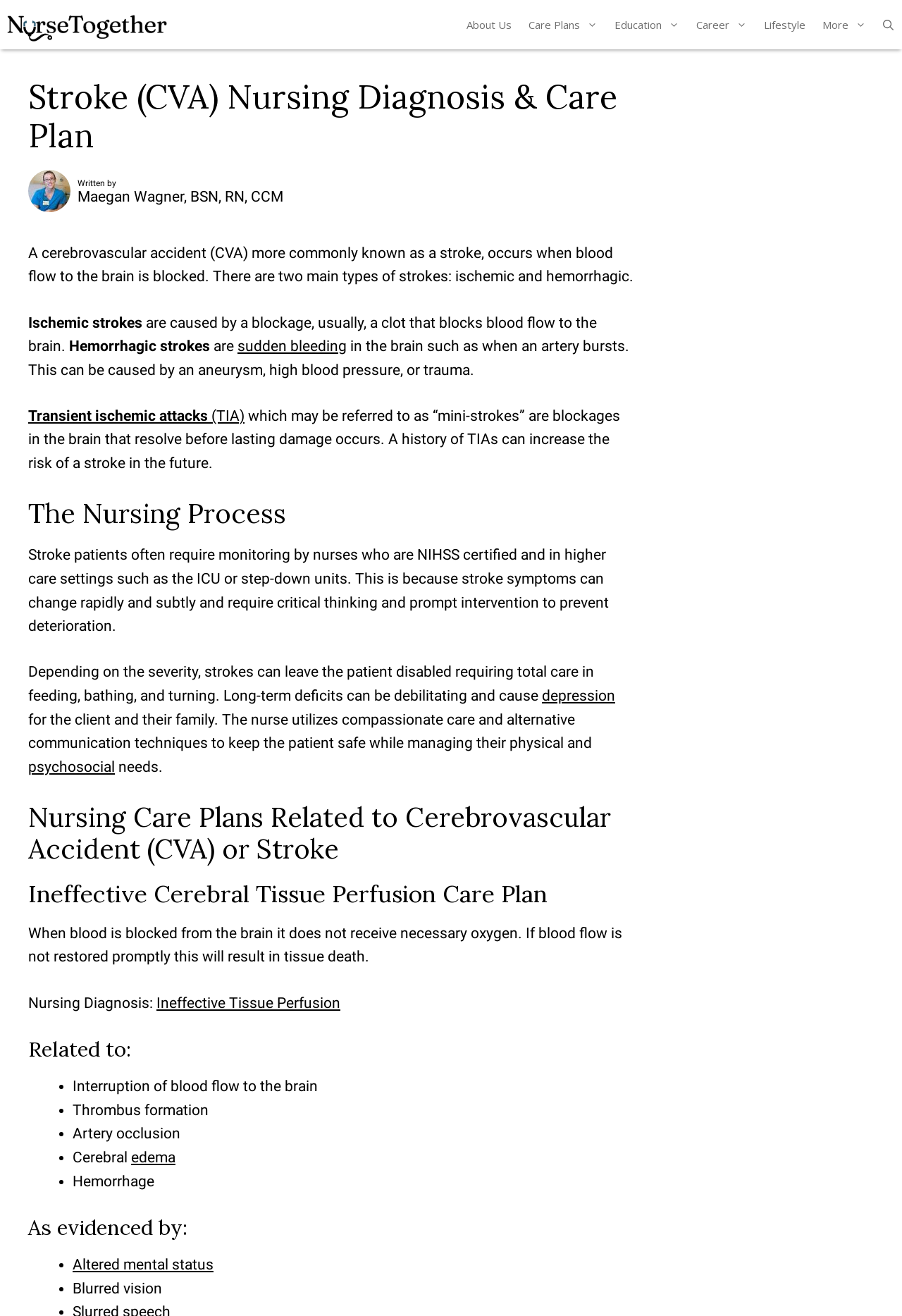Highlight the bounding box coordinates of the region I should click on to meet the following instruction: "Read the article about stroke".

[0.031, 0.186, 0.702, 0.217]